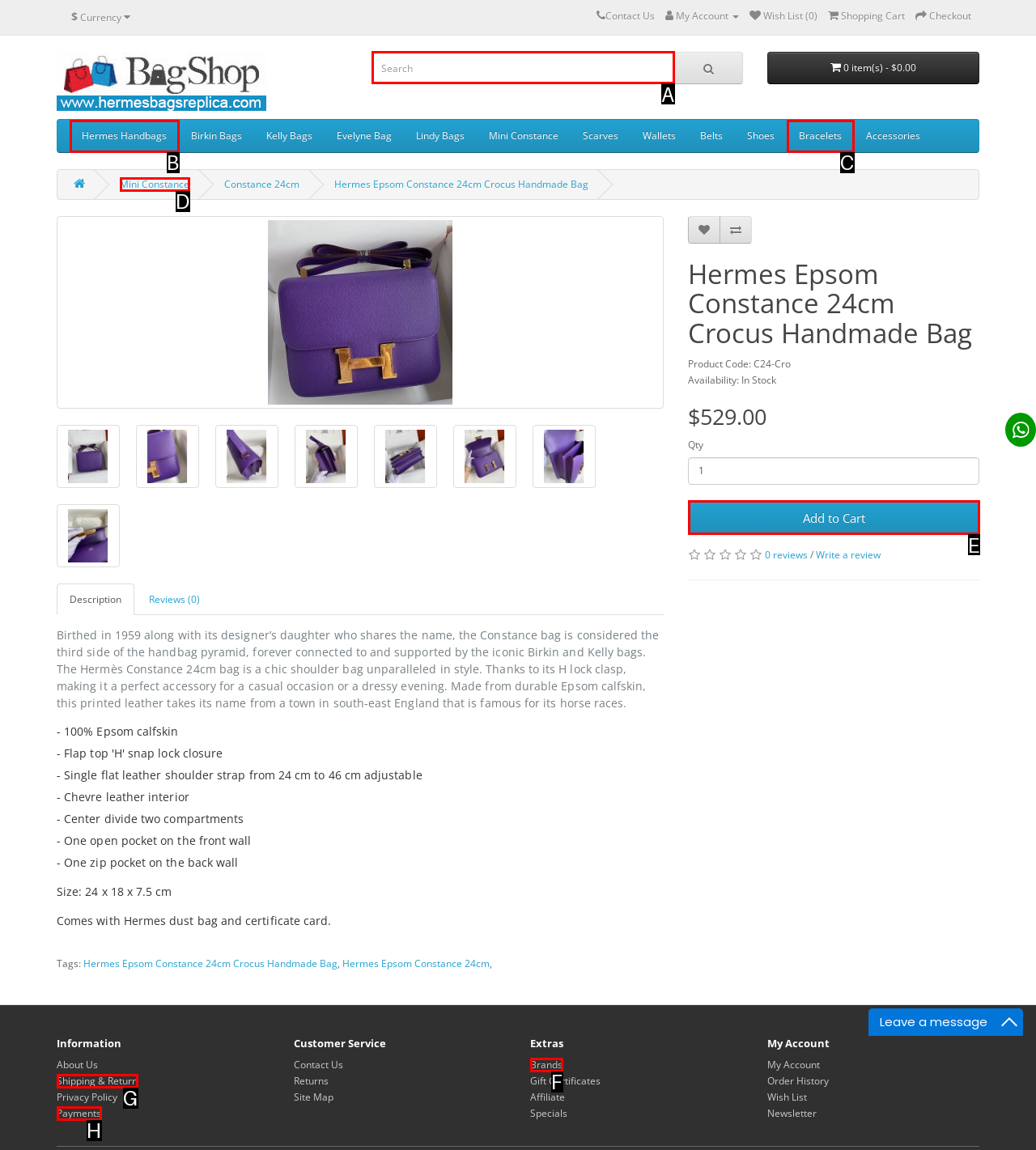From the given options, indicate the letter that corresponds to the action needed to complete this task: Search for a product. Respond with only the letter.

A